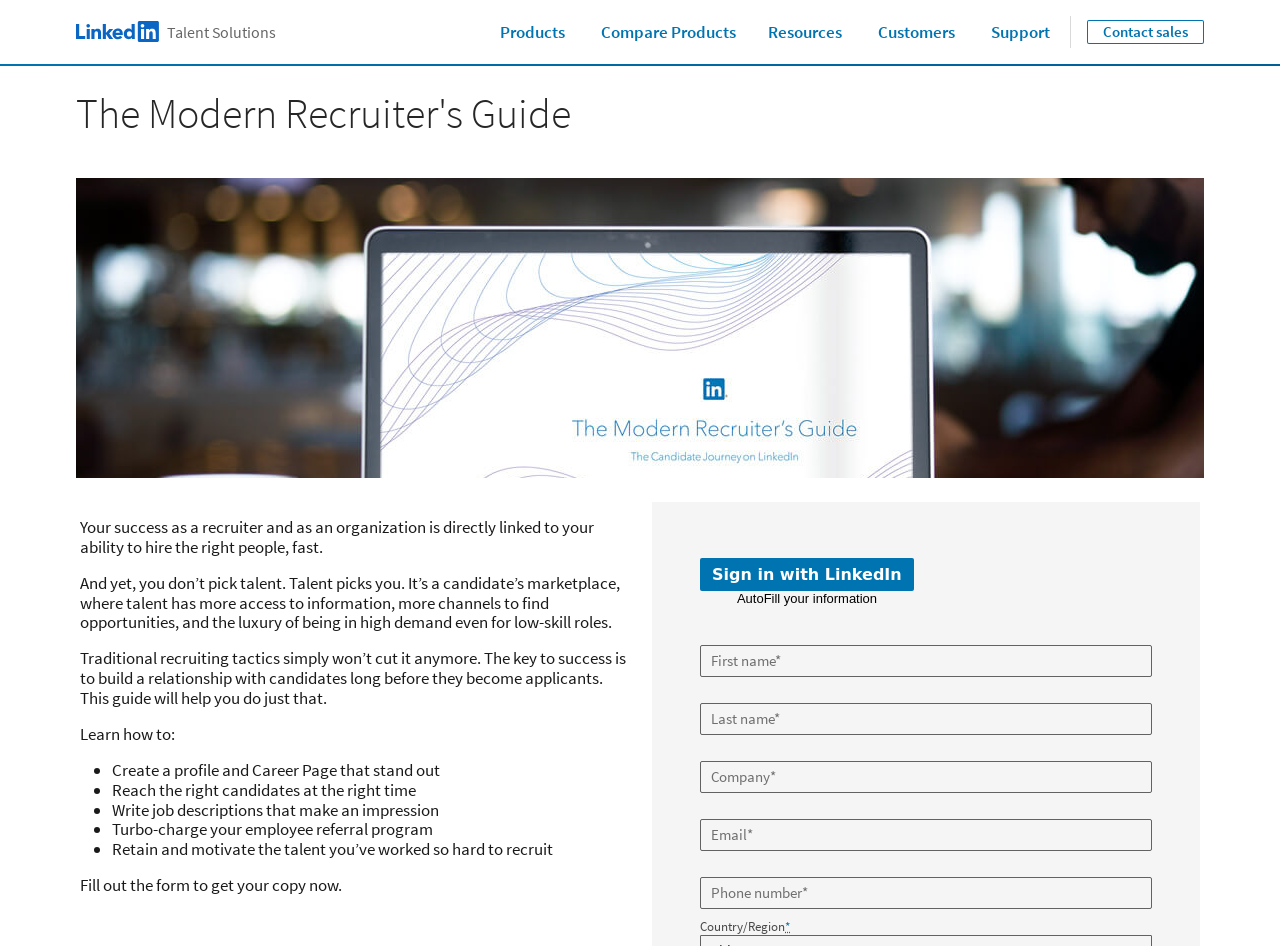Please specify the coordinates of the bounding box for the element that should be clicked to carry out this instruction: "Fill in the 'First name' textbox". The coordinates must be four float numbers between 0 and 1, formatted as [left, top, right, bottom].

[0.547, 0.682, 0.9, 0.716]